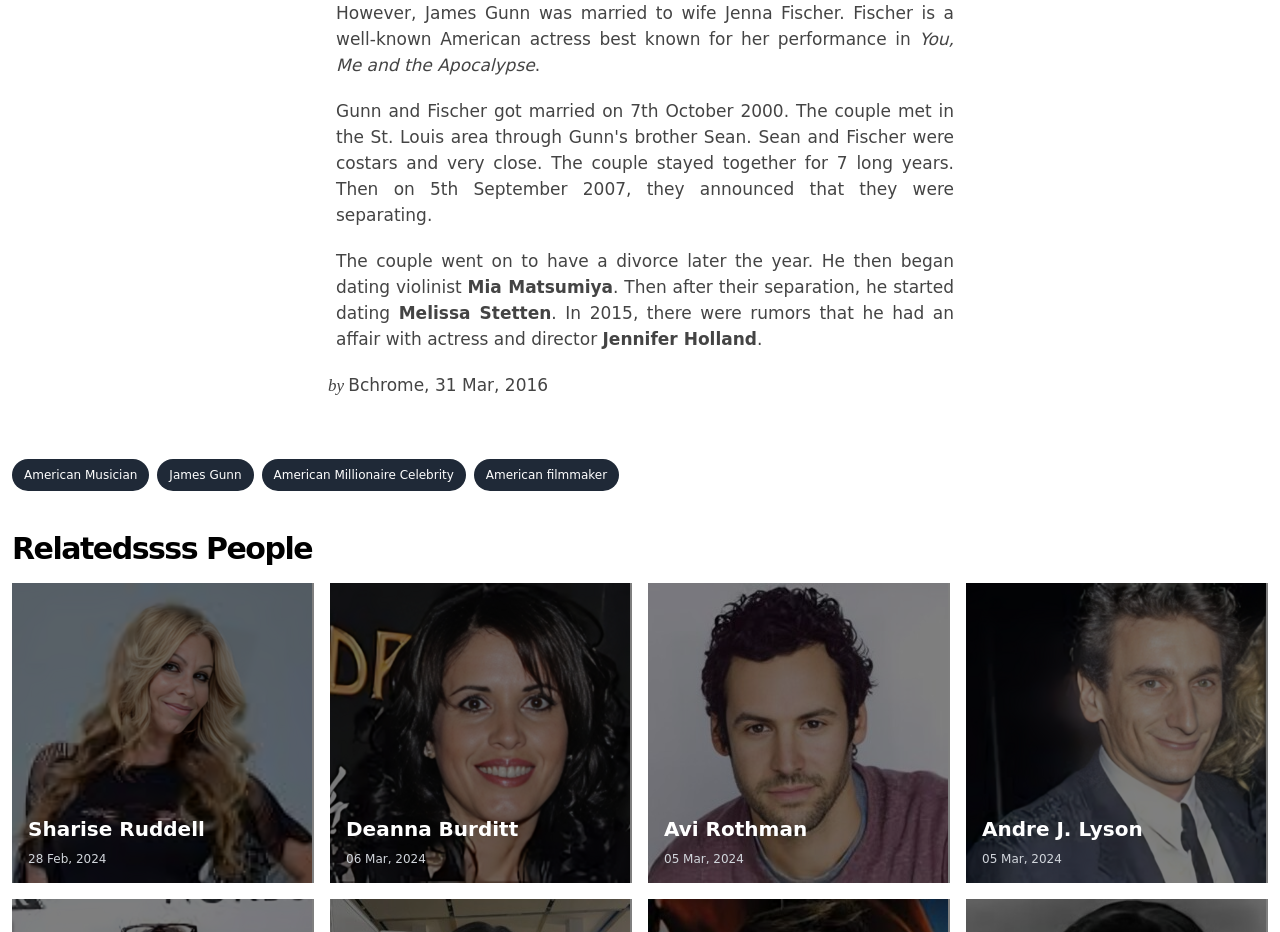Please identify the bounding box coordinates of the element's region that I should click in order to complete the following instruction: "Click the link to learn about Embrace Personal Peace: Comprehensive Anxiety Management". The bounding box coordinates consist of four float numbers between 0 and 1, i.e., [left, top, right, bottom].

None